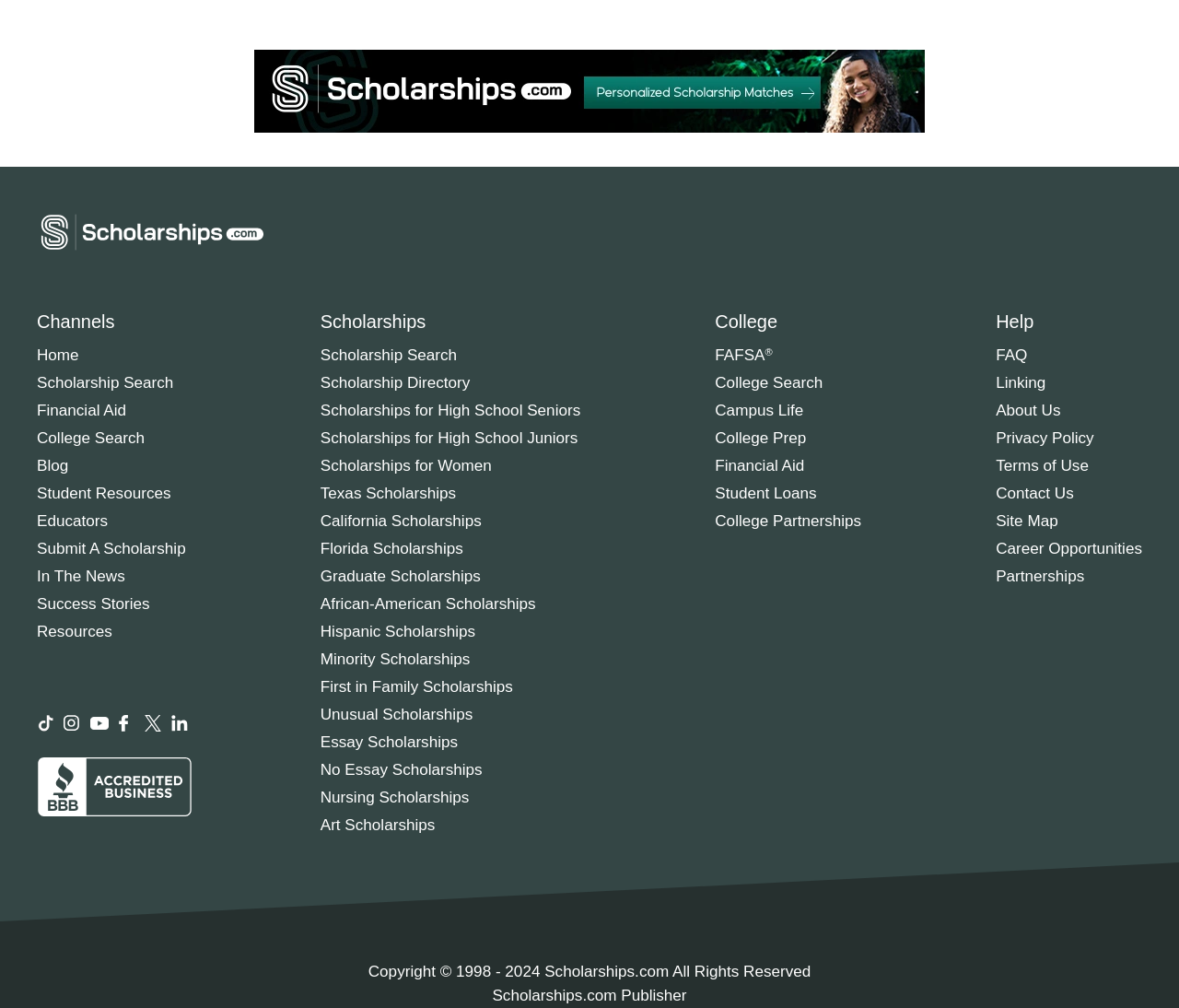How can users search for colleges on this website?
Please respond to the question thoroughly and include all relevant details.

Users can search for colleges using the 'College Search' feature, which is accessible from the top navigation menu. This feature allows users to find colleges that fit their needs and preferences.